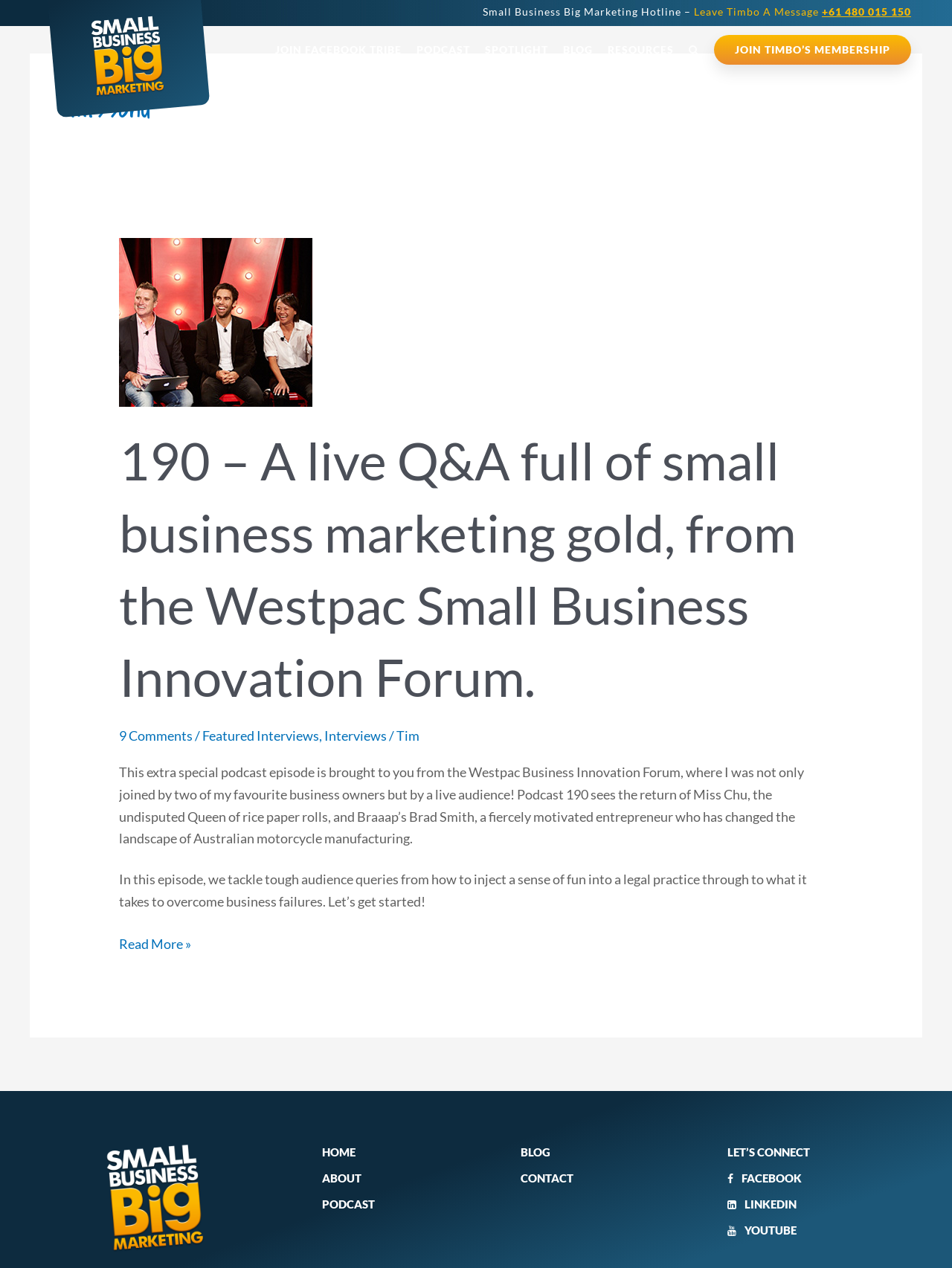What is the name of the business owner featured in the podcast episode?
Please respond to the question with as much detail as possible.

I found the name of the business owner by looking at the article section of the webpage, where it says 'This extra special podcast episode is brought to you from the Westpac Business Innovation Forum, where I was not only joined by two of my favourite business owners but by a live audience! Podcast 190 sees the return of Miss Chu...' This suggests that one of the business owners featured in the podcast episode is Miss Chu.